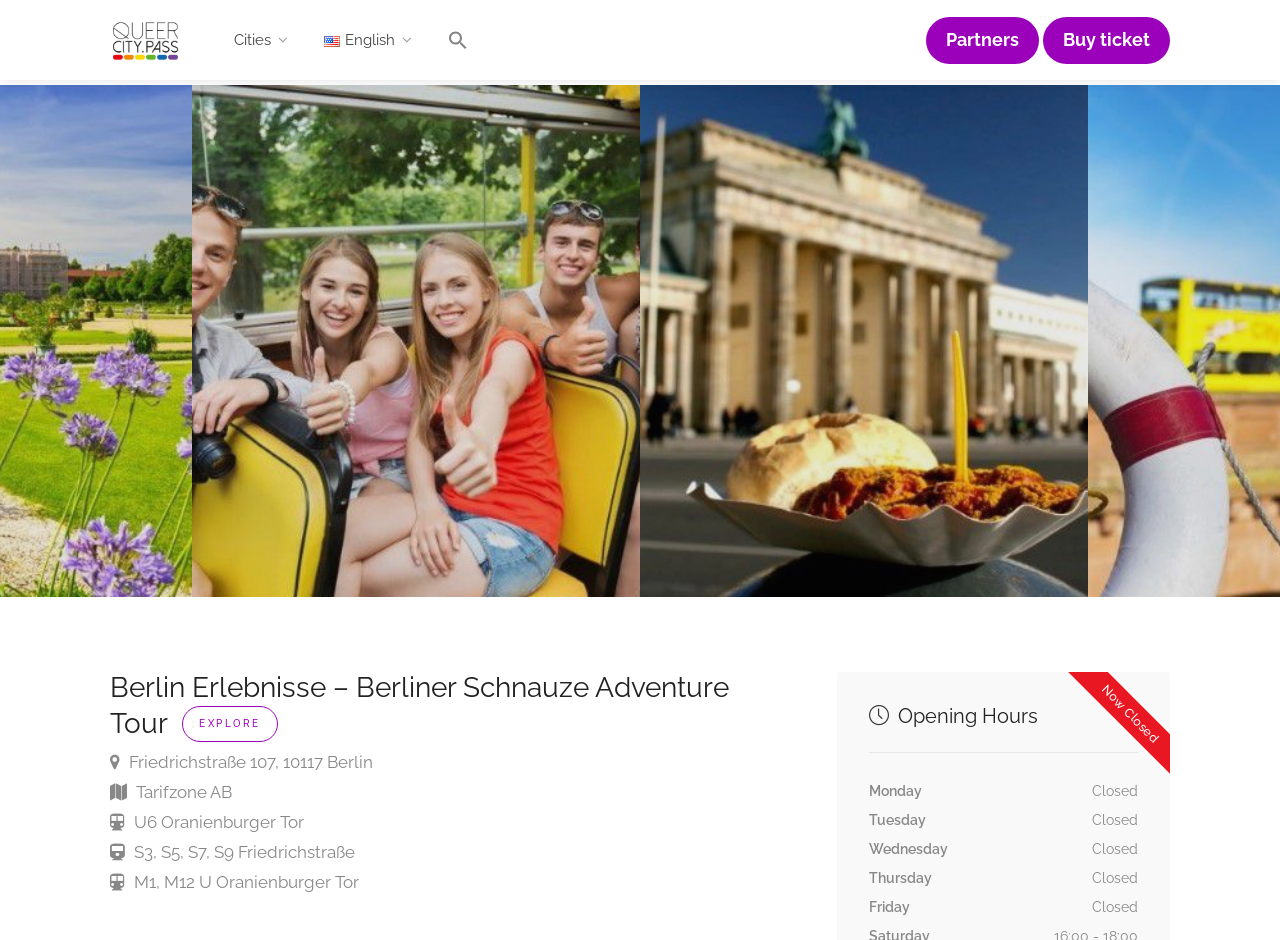Can you look at the image and give a comprehensive answer to the question:
What is the nearest subway station?

I found the answer by looking at the link element ' U6 Oranienburger Tor' which suggests that the nearest subway station is 'U6 Oranienburger Tor'.